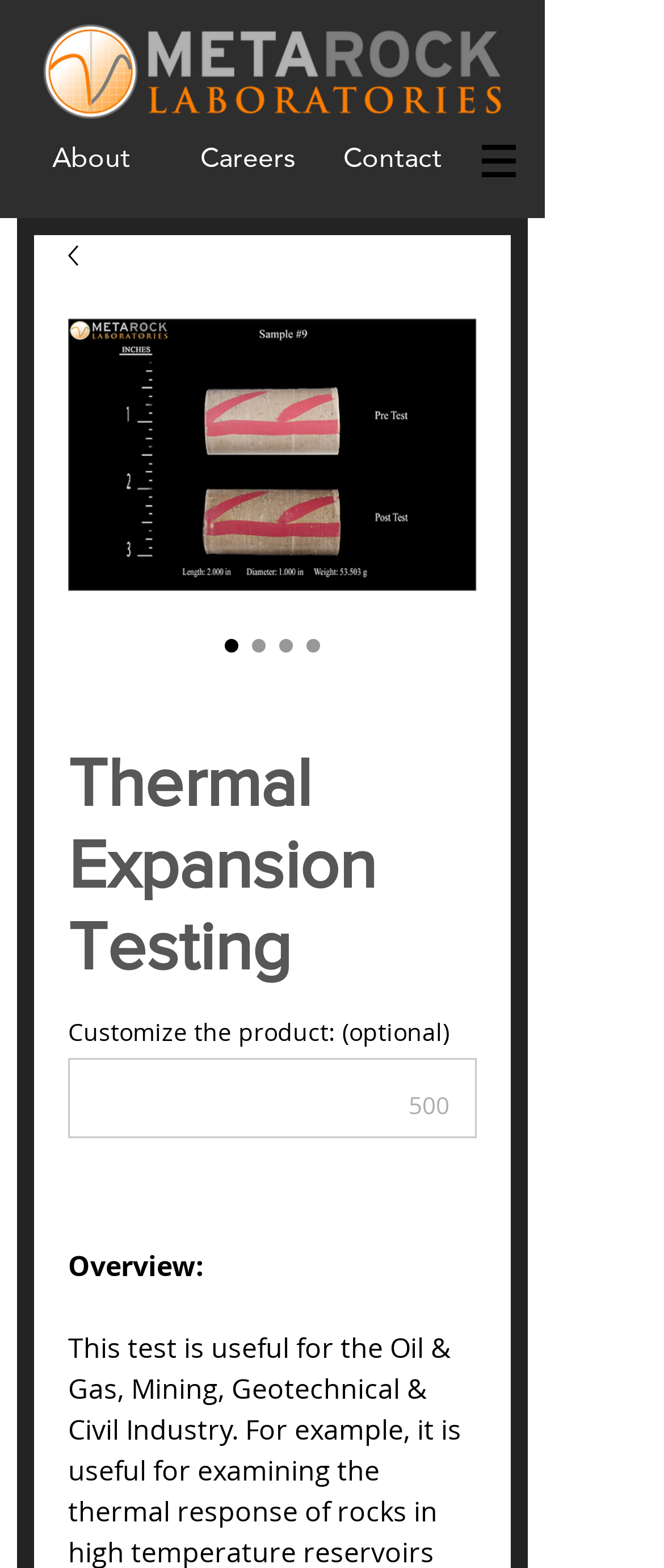Identify the bounding box of the UI element that matches this description: "About".

[0.059, 0.089, 0.215, 0.113]